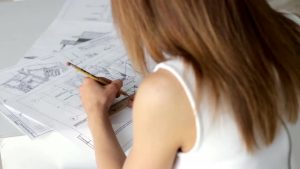Answer the question in a single word or phrase:
What type of documents is the woman working with?

Blueprints